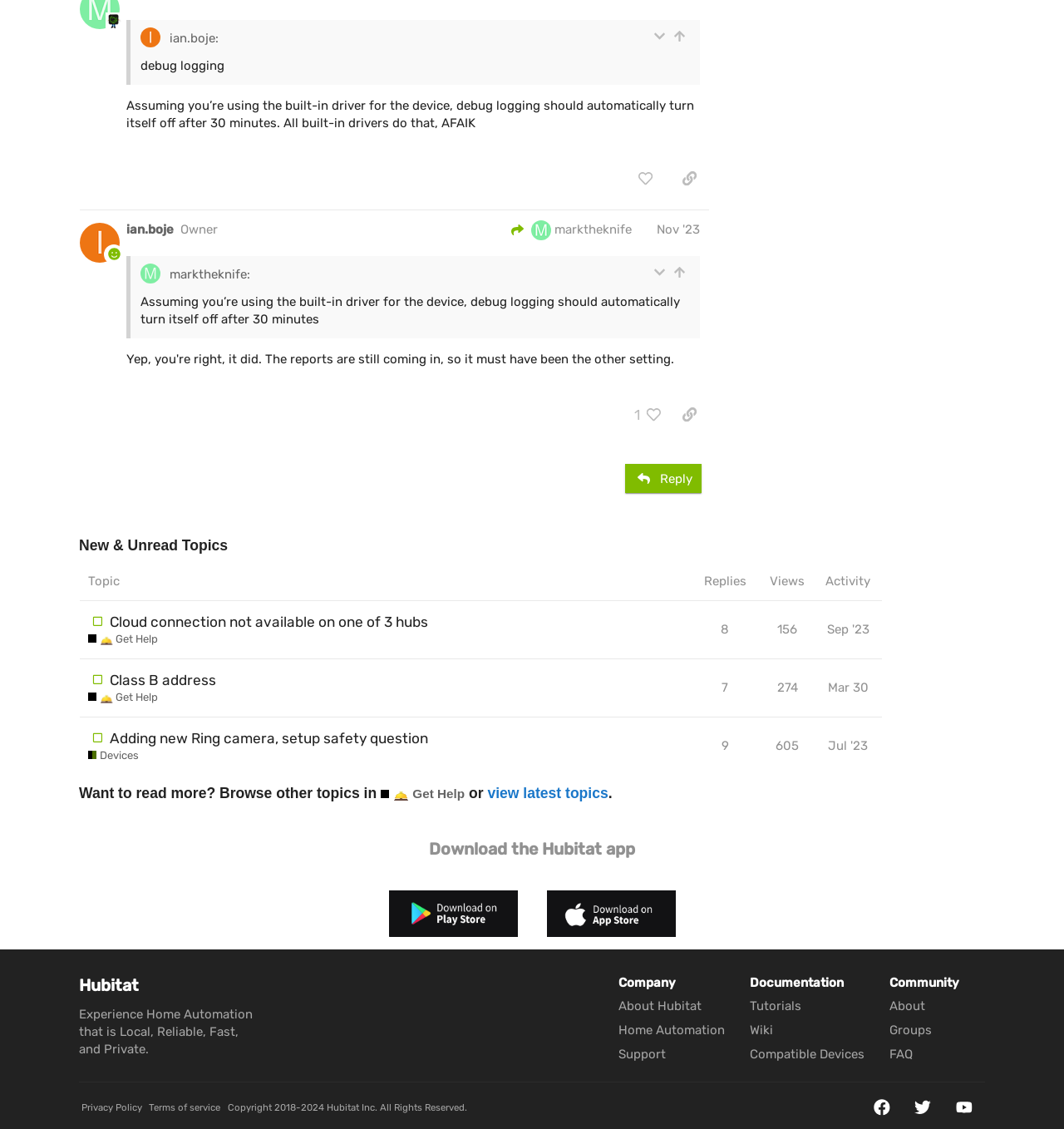Identify the bounding box coordinates of the area you need to click to perform the following instruction: "reply to the post".

[0.587, 0.411, 0.659, 0.437]